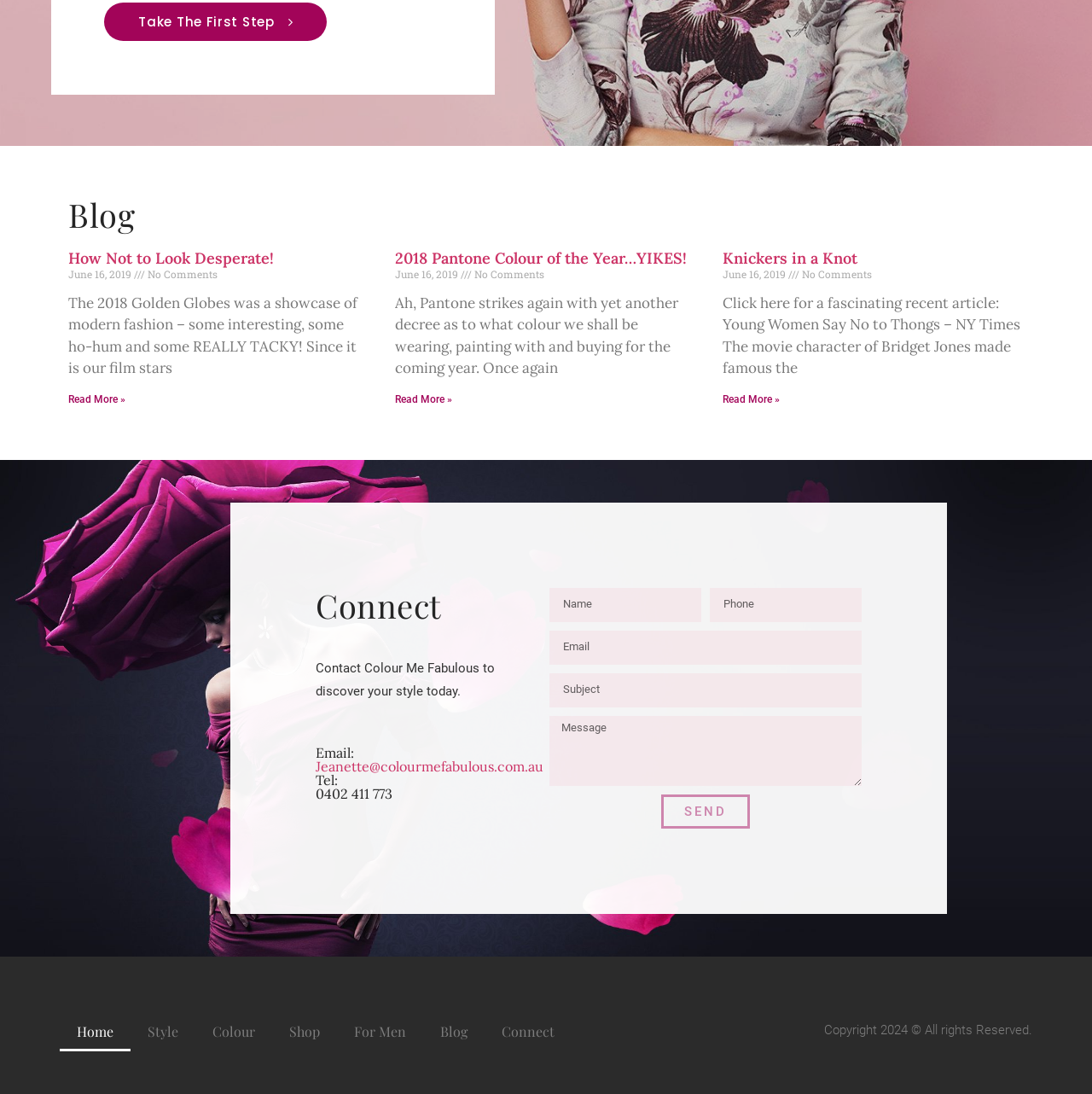How many articles are on the blog page?
Based on the visual content, answer with a single word or a brief phrase.

3